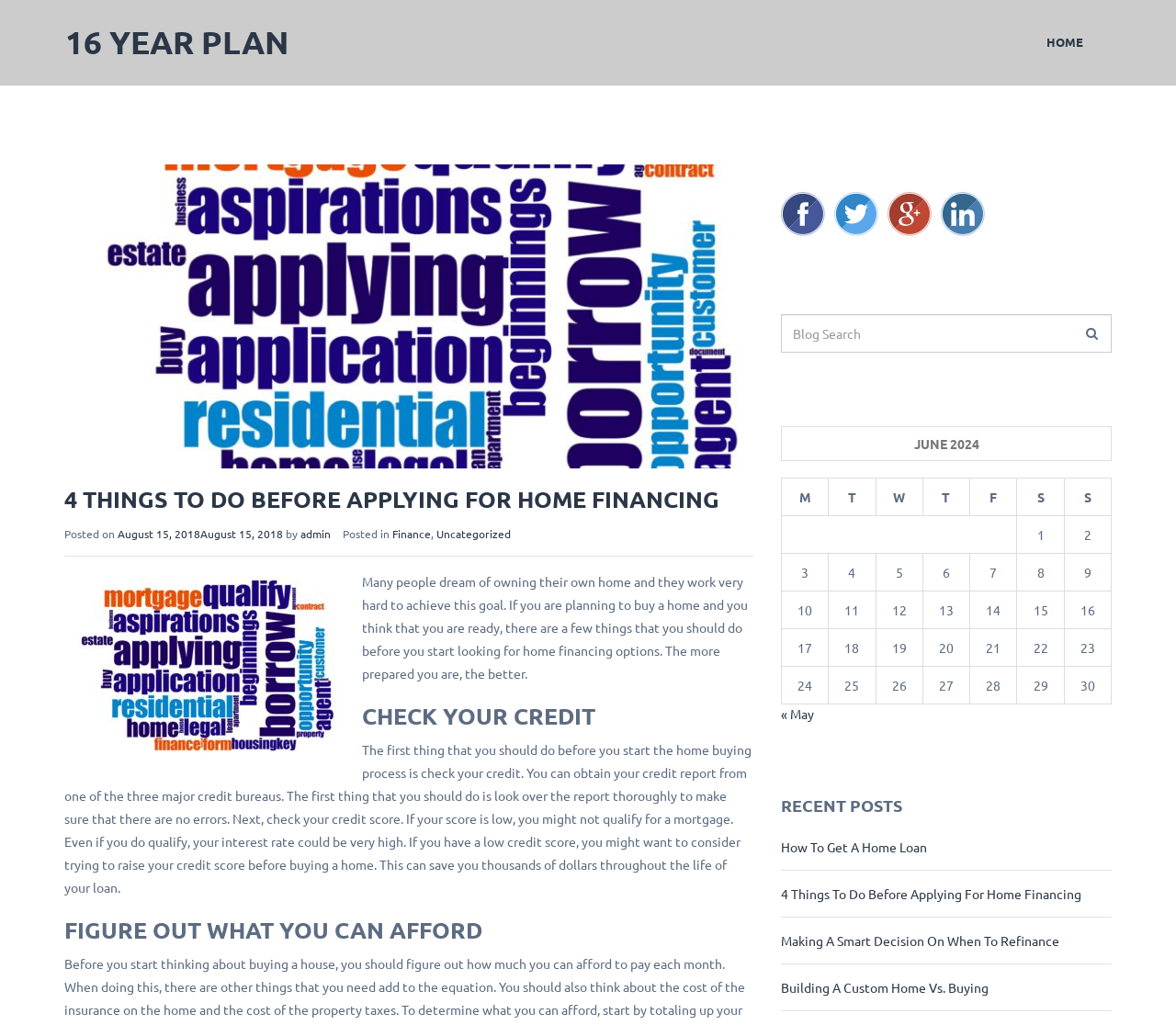What is the date of the article?
Respond with a short answer, either a single word or a phrase, based on the image.

August 15, 2018